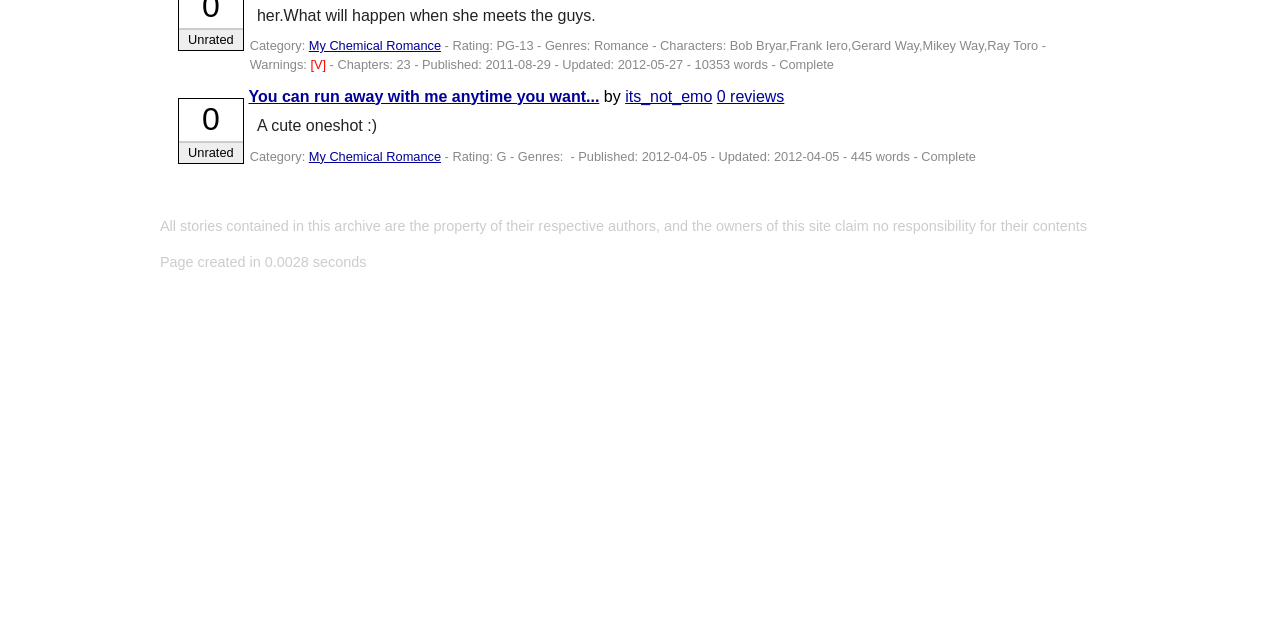Provide the bounding box for the UI element matching this description: "its_not_emo".

[0.488, 0.137, 0.556, 0.163]